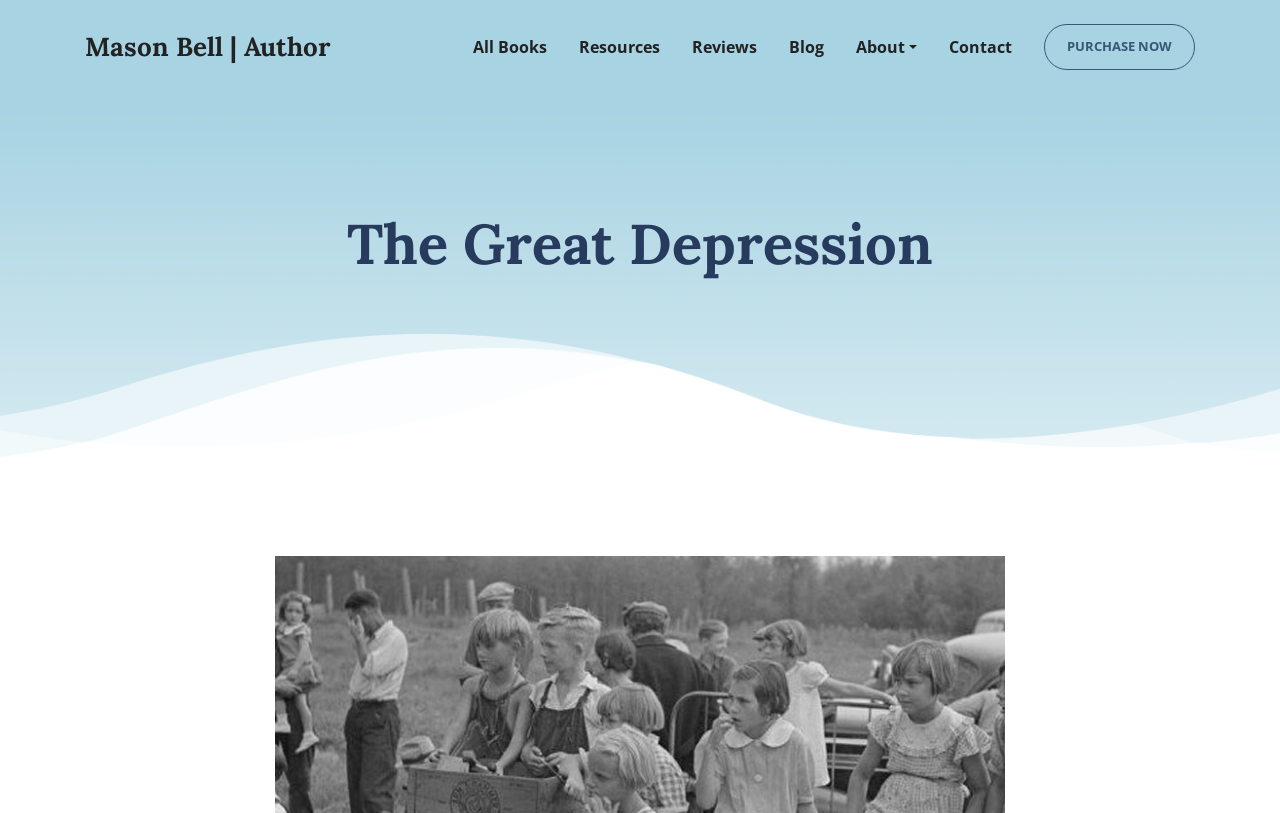Is the 'About' button a dropdown menu?
Refer to the screenshot and respond with a concise word or phrase.

Yes